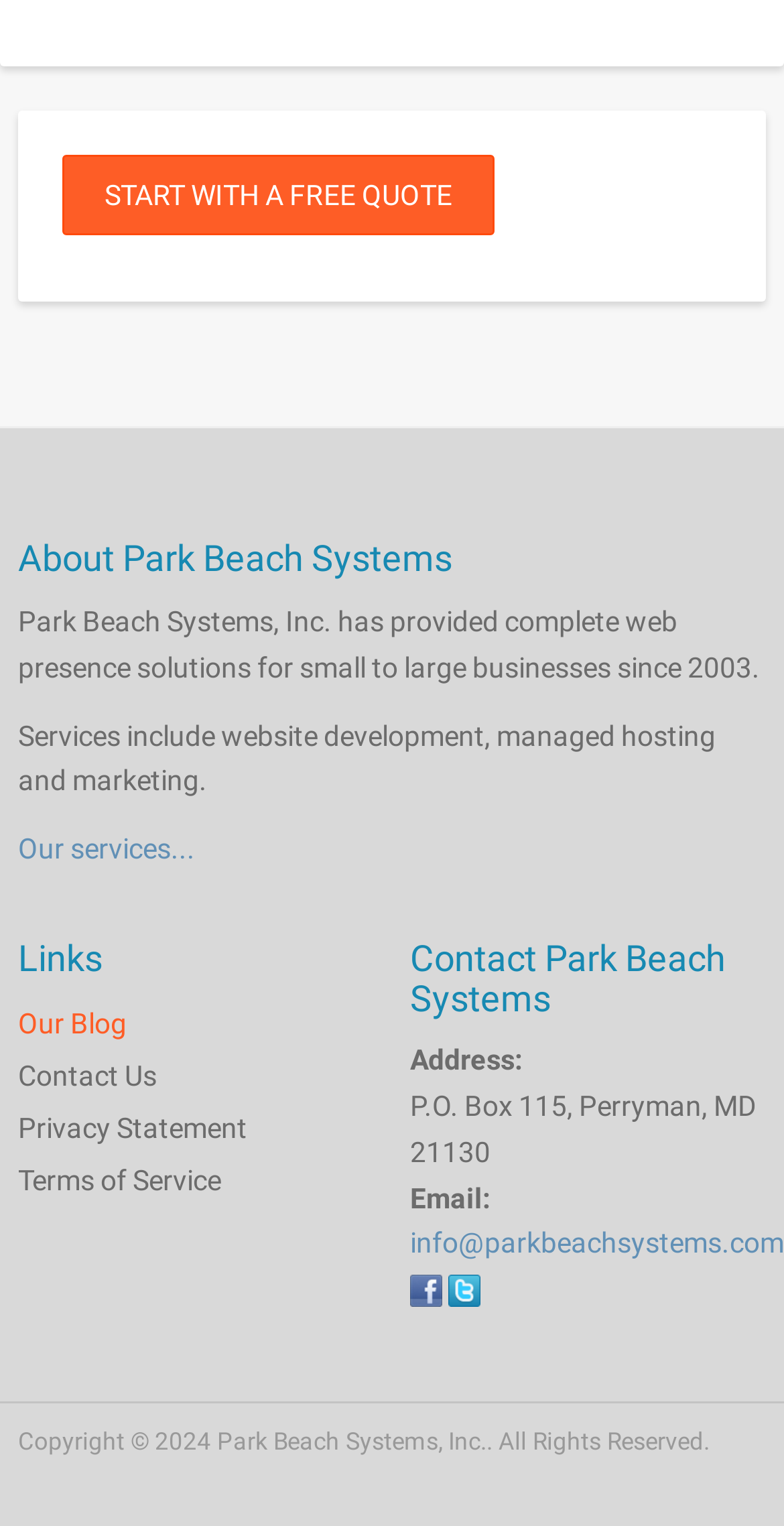What year does the copyright statement on the webpage refer to?
Look at the image and respond with a one-word or short phrase answer.

2024